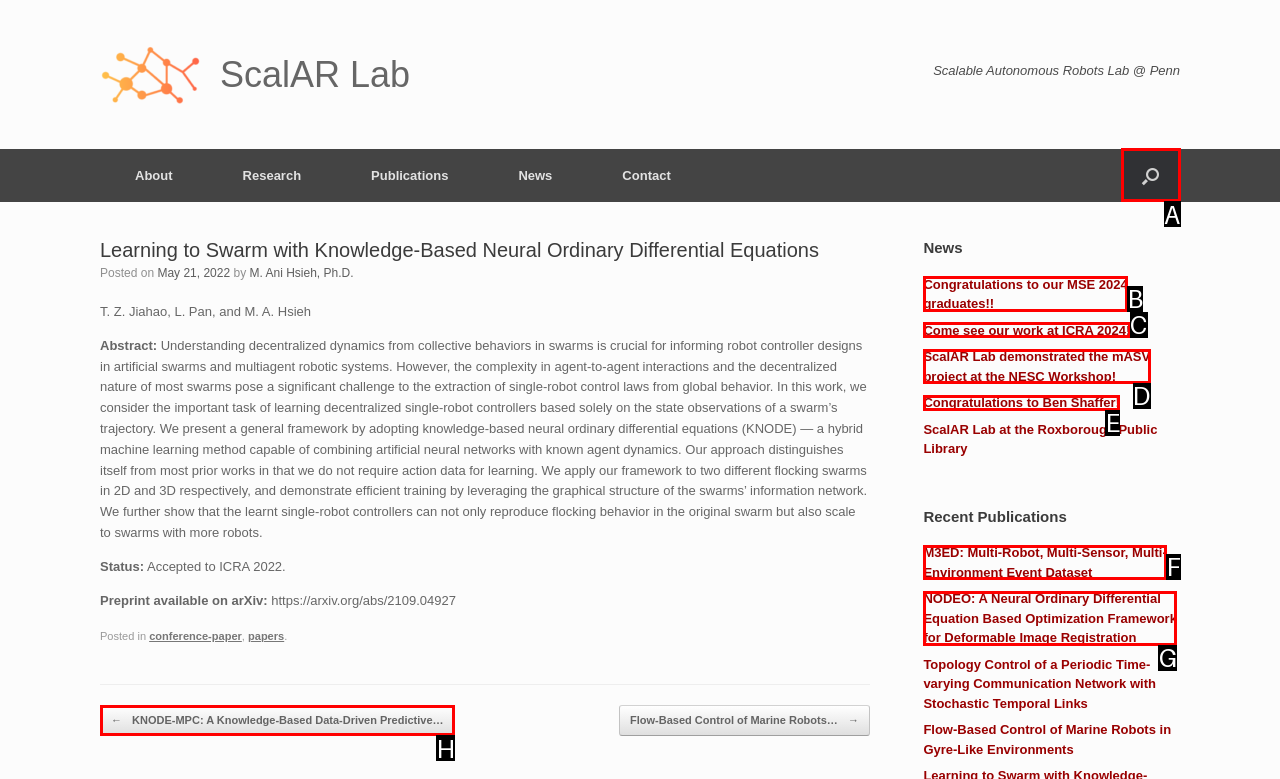From the available options, which lettered element should I click to complete this task: Submit?

None